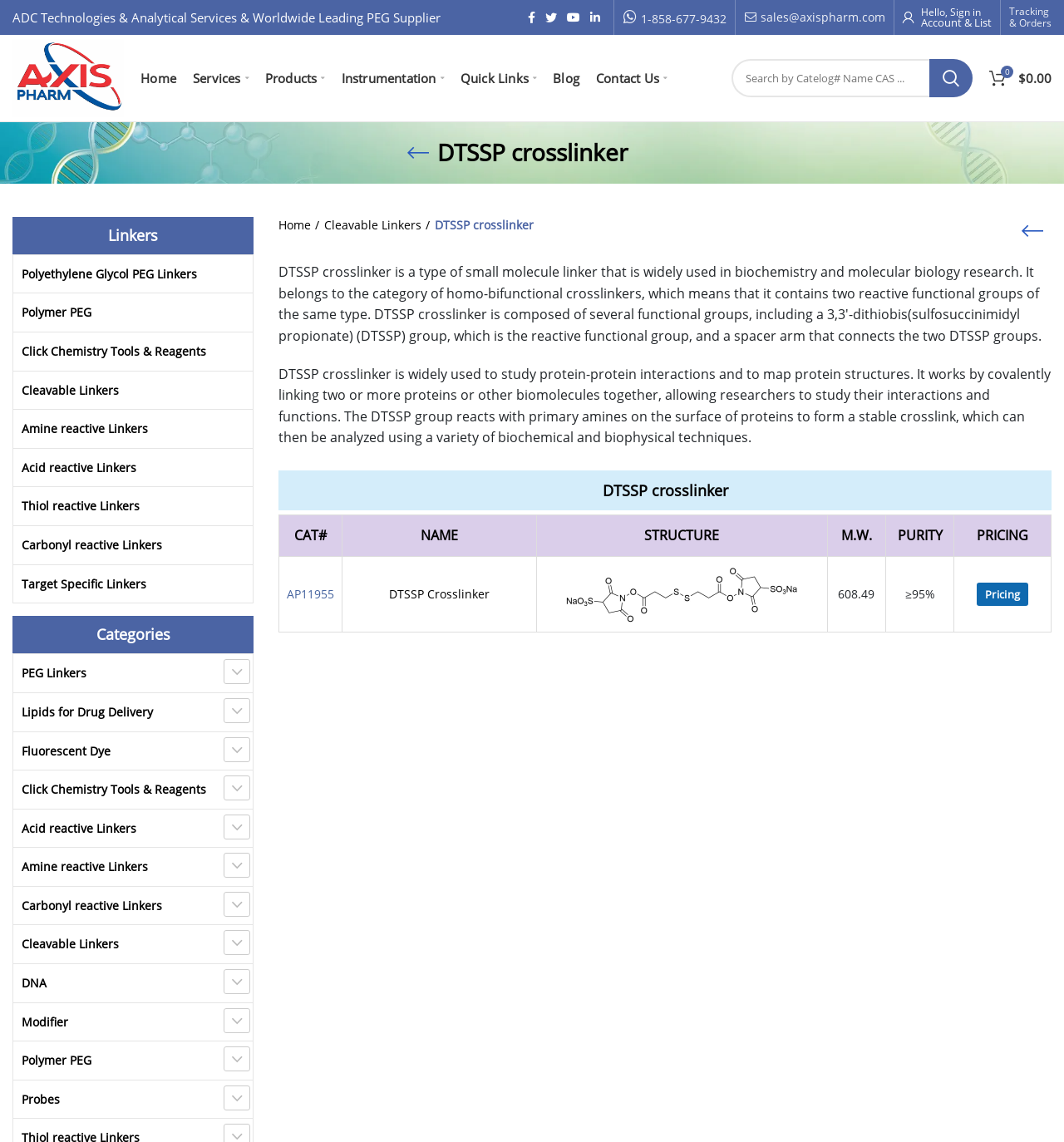Given the description of a UI element: "07584 046026", identify the bounding box coordinates of the matching element in the webpage screenshot.

None